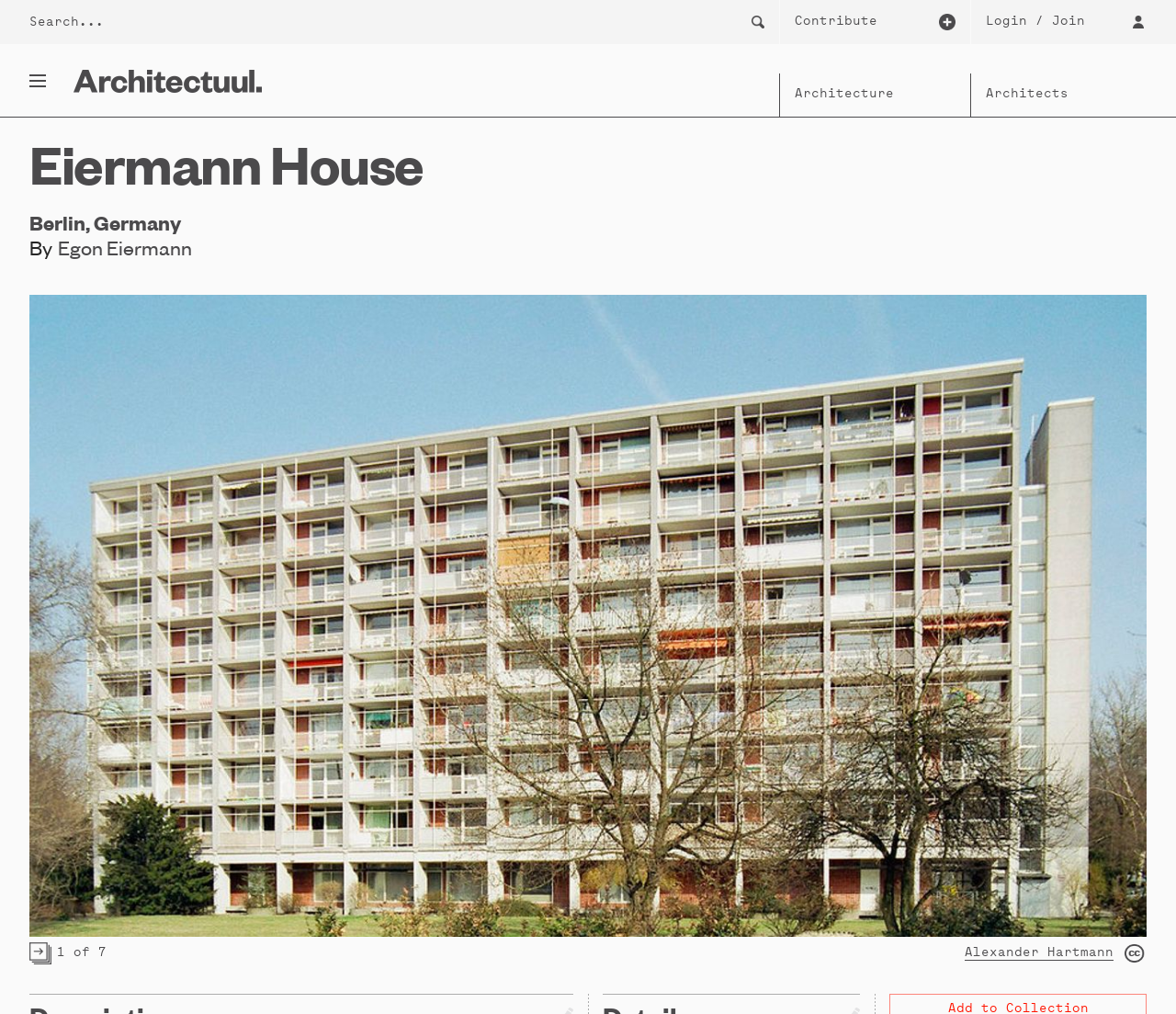Using the webpage screenshot and the element description title="Architectuul", determine the bounding box coordinates. Specify the coordinates in the format (top-left x, top-left y, bottom-right x, bottom-right y) with values ranging from 0 to 1.

[0.062, 0.069, 0.223, 0.091]